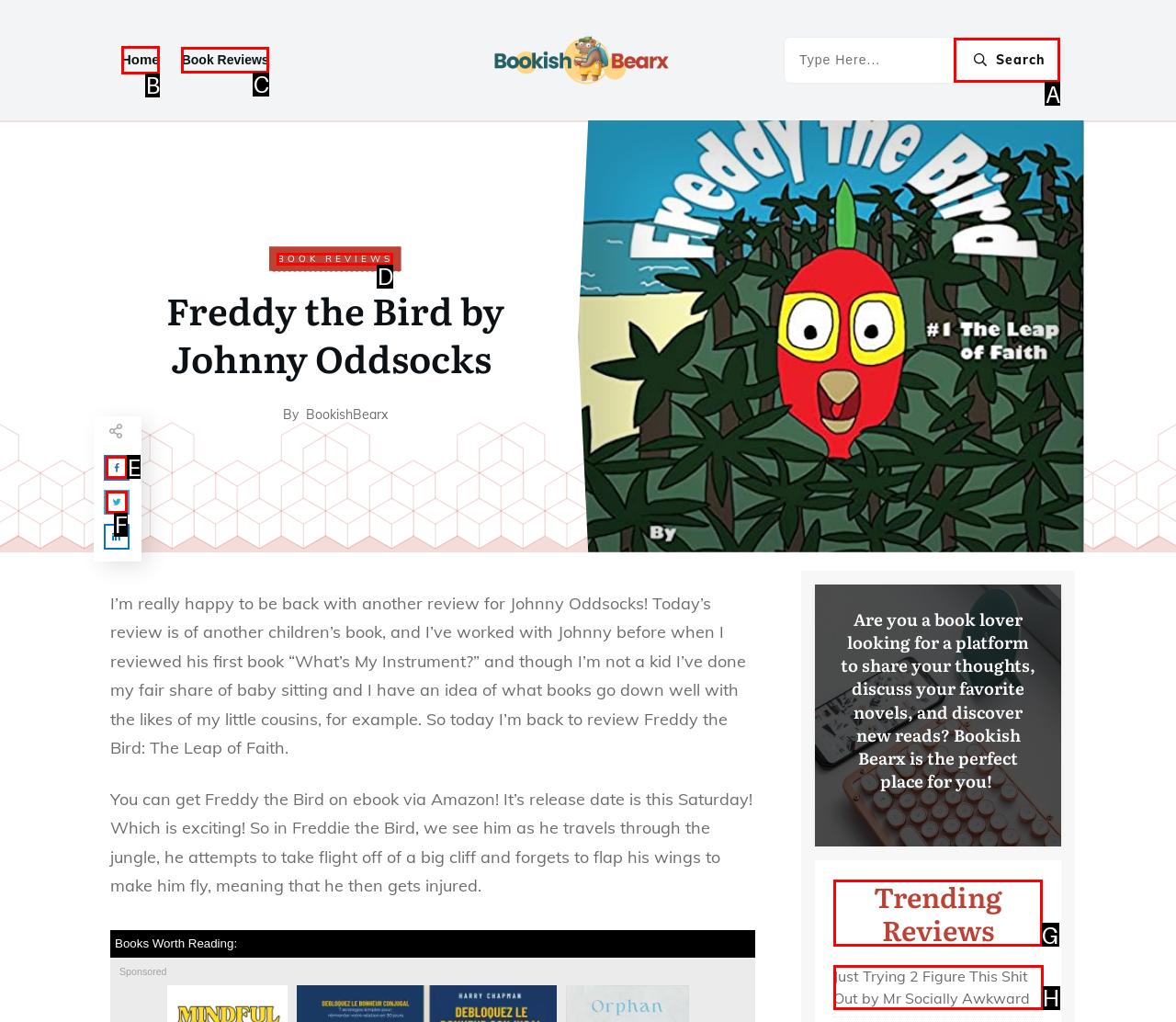Identify the letter of the UI element I need to click to carry out the following instruction: Learn more about 13moons Email Marketing

None